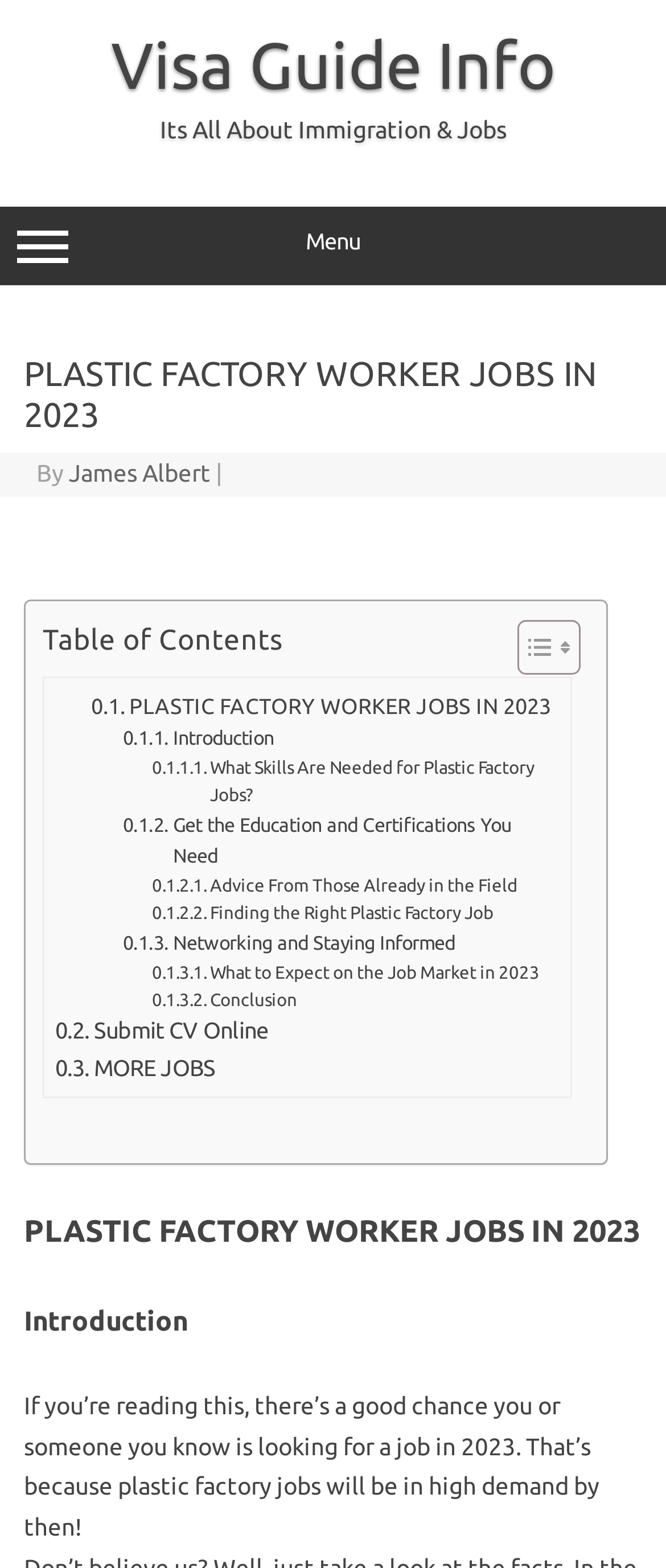Find the bounding box coordinates of the clickable area required to complete the following action: "Click on the 'Menu' button".

[0.0, 0.132, 1.0, 0.182]